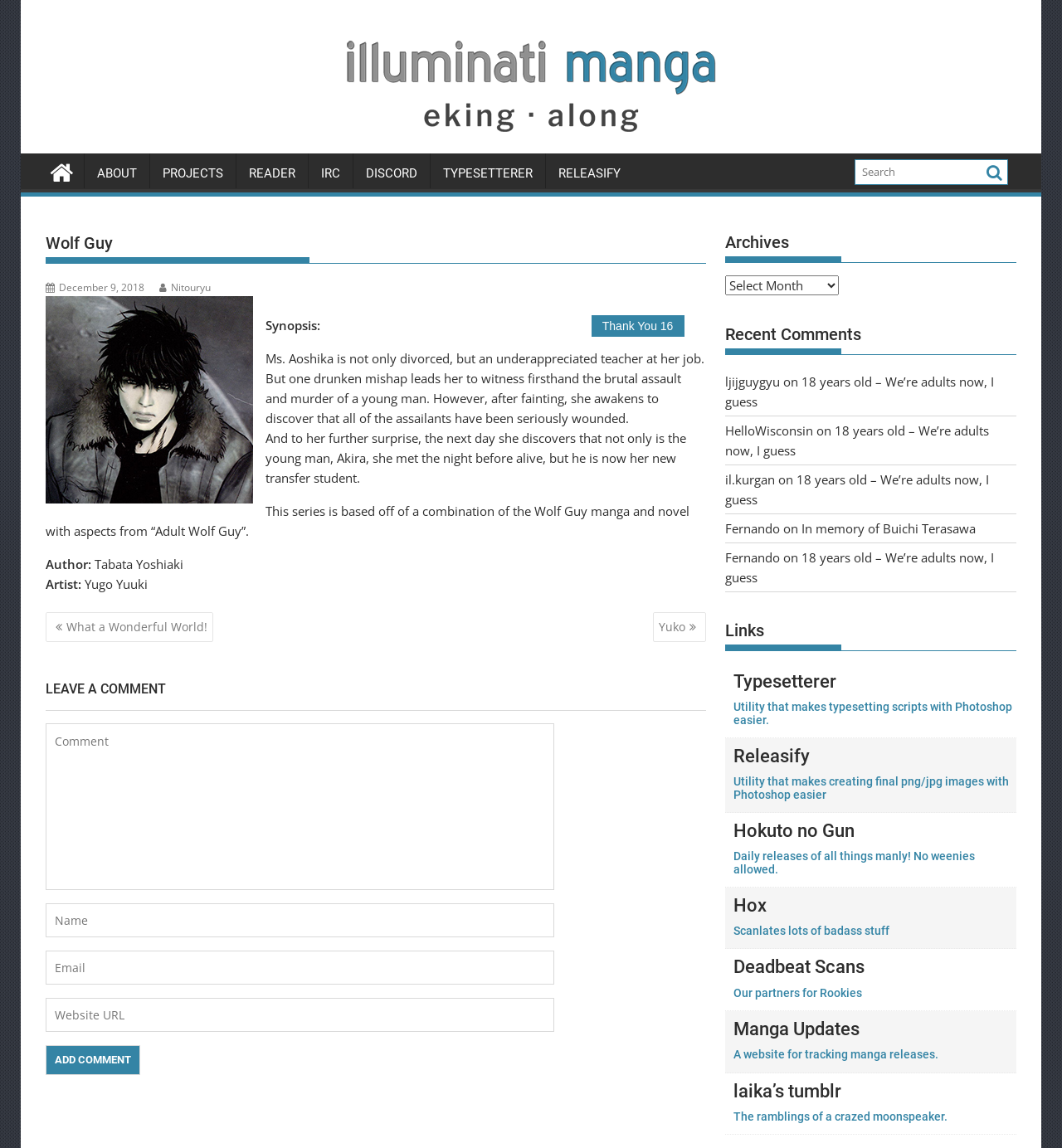What is the name of the author of the manga?
Based on the image, please offer an in-depth response to the question.

The author's name can be found in the 'Author:' section, where it is written as 'Tabata Yoshiaki'.